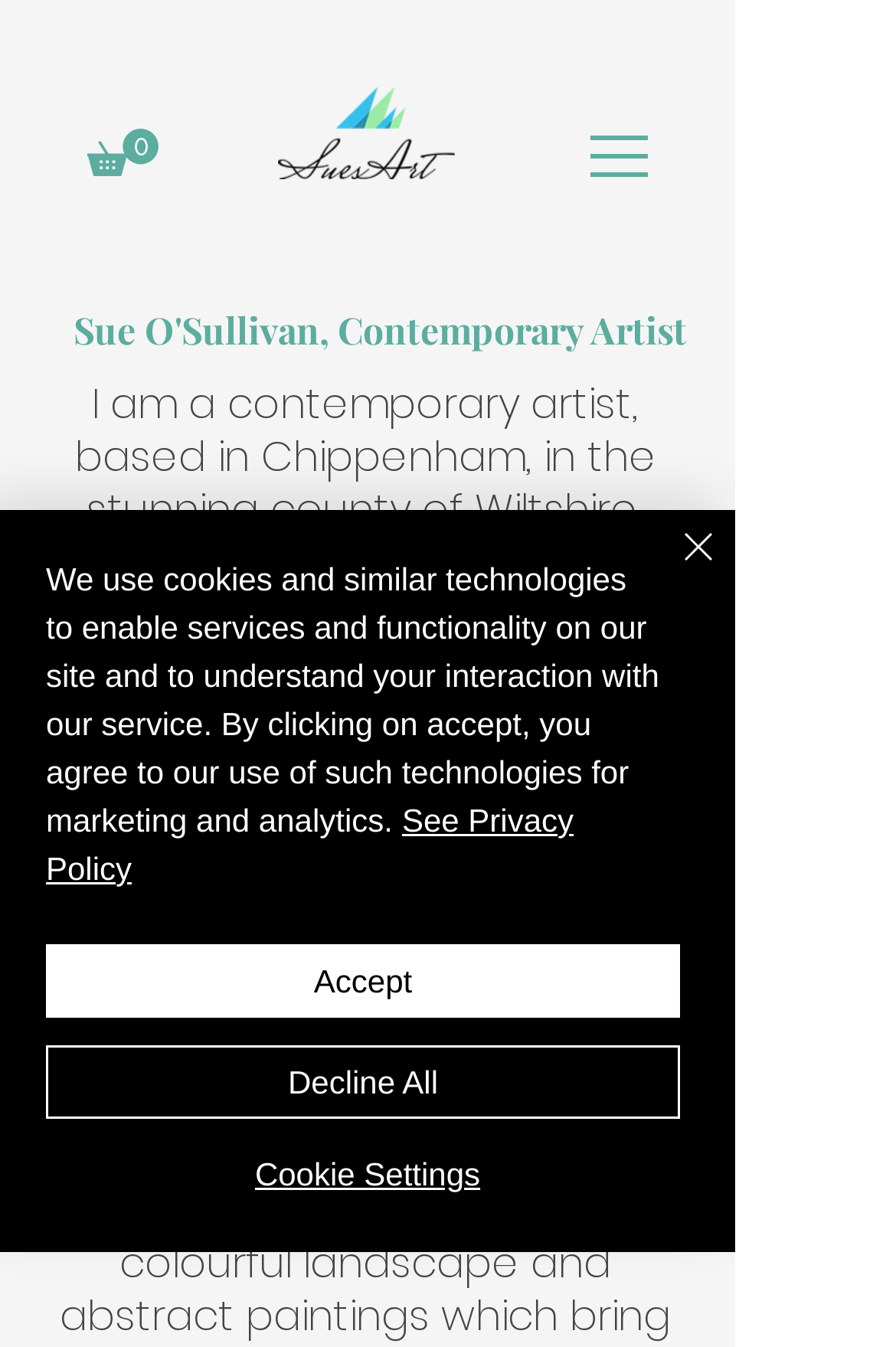Where is Sue O'Sullivan based?
Please describe in detail the information shown in the image to answer the question.

According to the webpage, Sue O'Sullivan is a contemporary artist based in Chippenham, in the stunning county of Wiltshire.